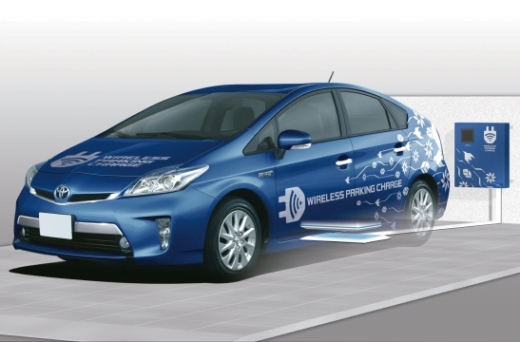What is written on the side of the vehicle?
Based on the image, answer the question with as much detail as possible.

The caption explicitly states that the vehicle prominently features the text 'WIRELESS PARKING CHARGE' on its side, highlighting its capability to charge without physical connections.